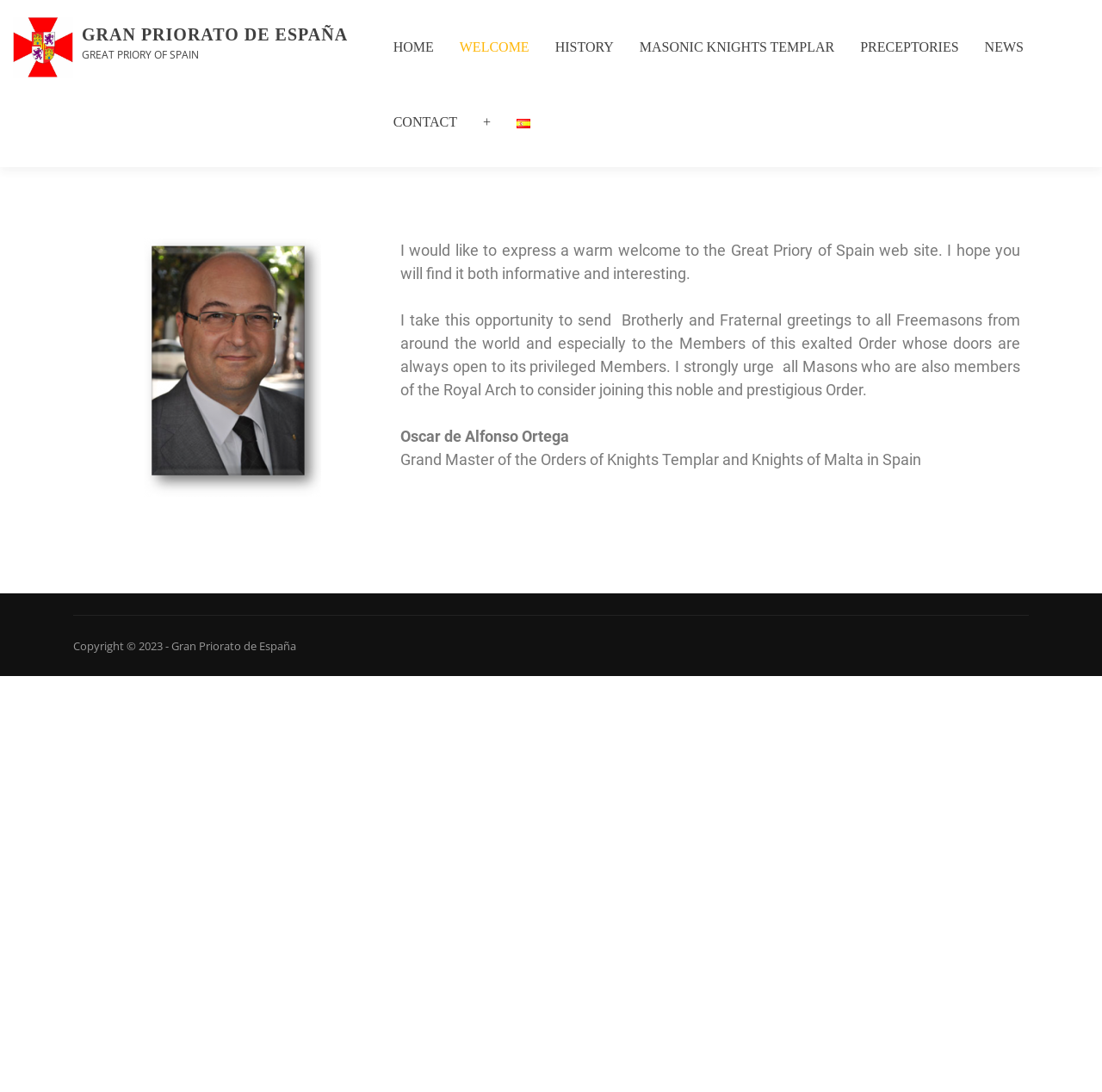What is the copyright year of the webpage?
Refer to the image and offer an in-depth and detailed answer to the question.

I found the answer by looking at the contentinfo section of the webpage, where I found a static text element that mentions the copyright year, which is 2023.